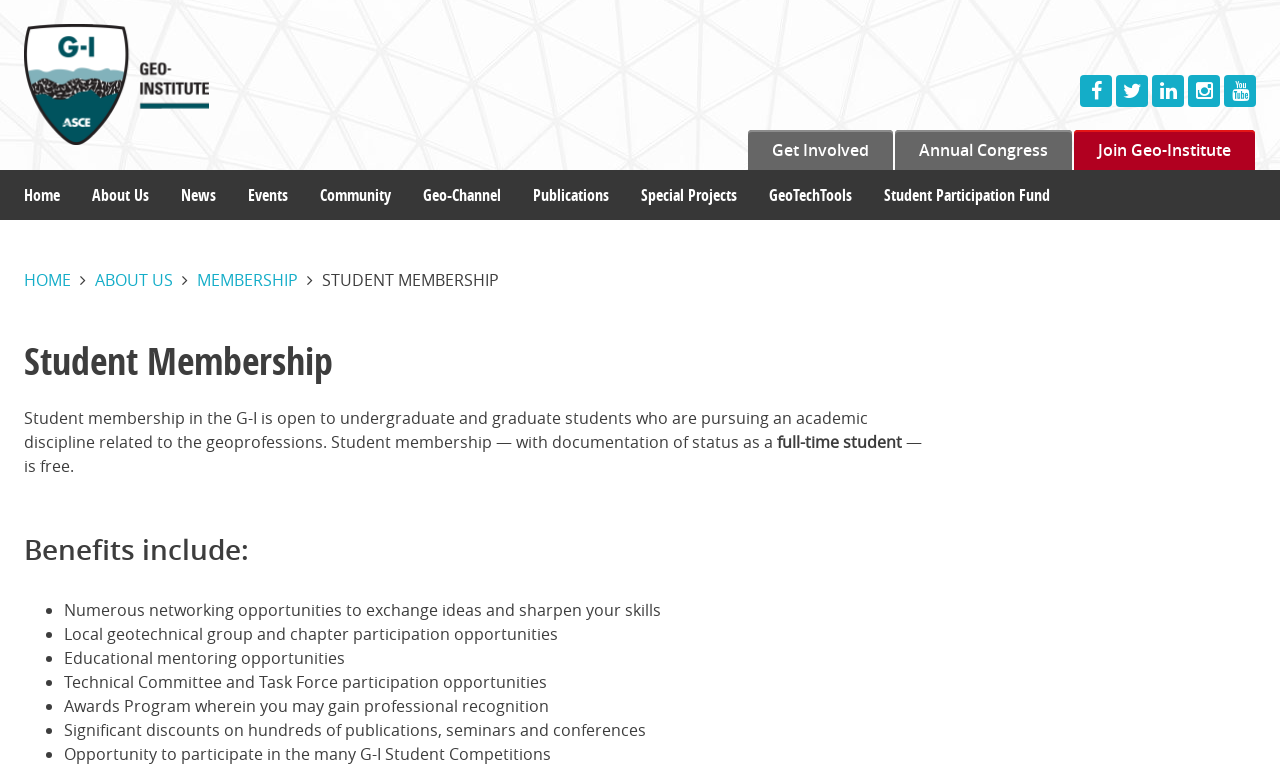Pinpoint the bounding box coordinates of the area that should be clicked to complete the following instruction: "Click on 'Join Geo-Institute'". The coordinates must be given as four float numbers between 0 and 1, i.e., [left, top, right, bottom].

[0.839, 0.169, 0.98, 0.22]